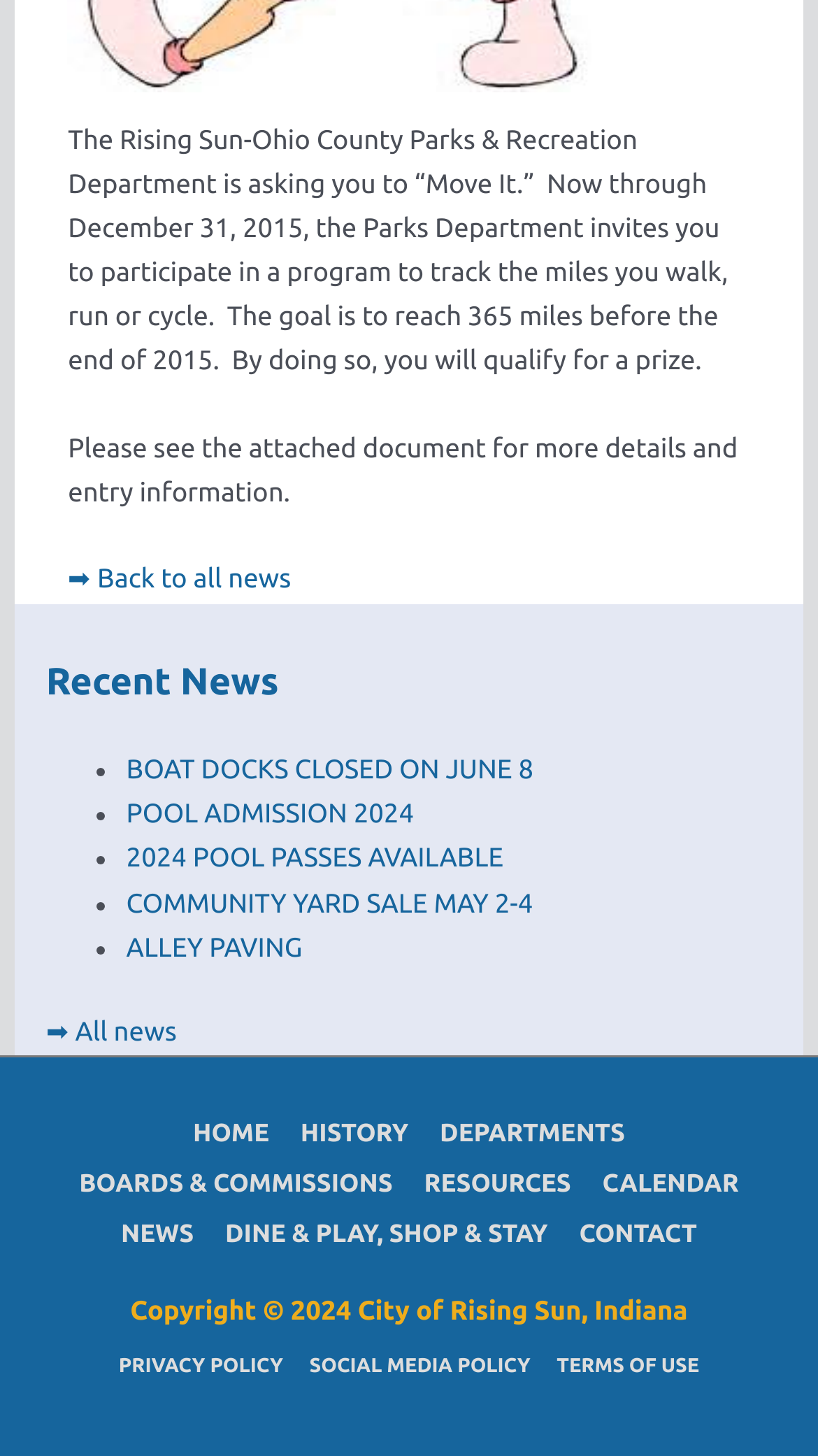Please specify the bounding box coordinates for the clickable region that will help you carry out the instruction: "Go to the home page".

[0.221, 0.77, 0.344, 0.789]